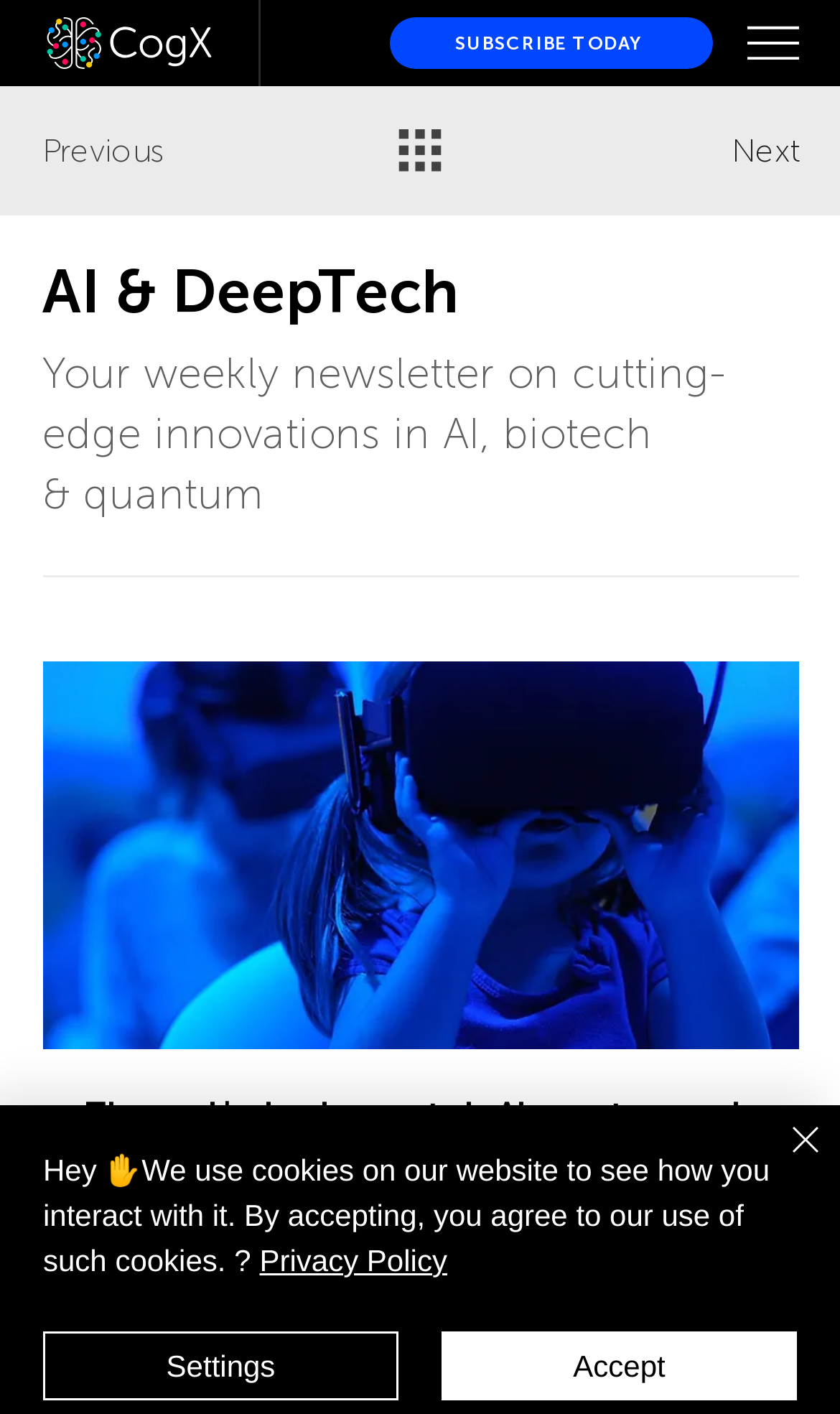Specify the bounding box coordinates for the region that must be clicked to perform the given instruction: "Sign up for the newsletter".

[0.617, 0.84, 0.819, 0.866]